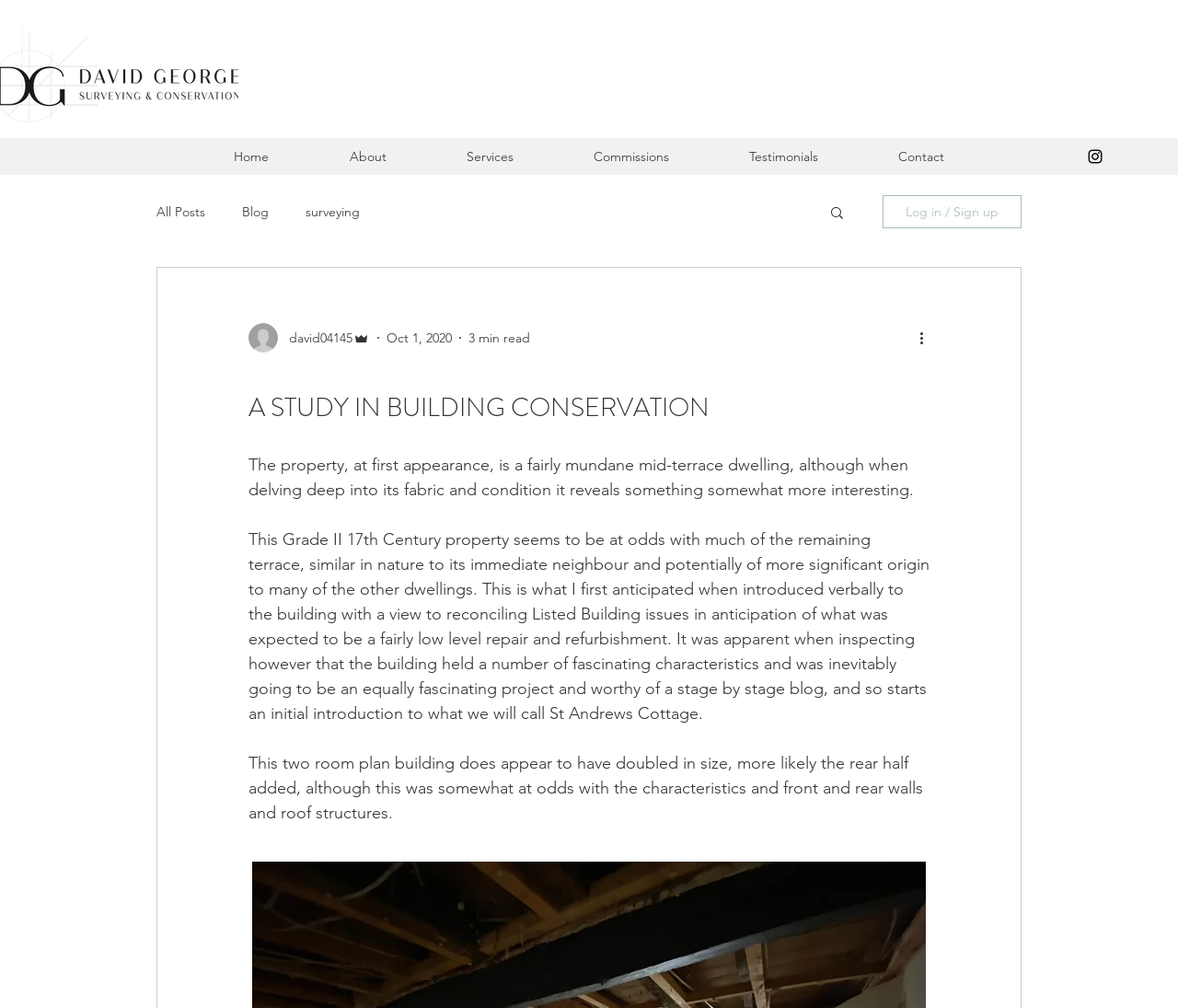How many rooms did the building originally have?
Based on the image, provide your answer in one word or phrase.

2